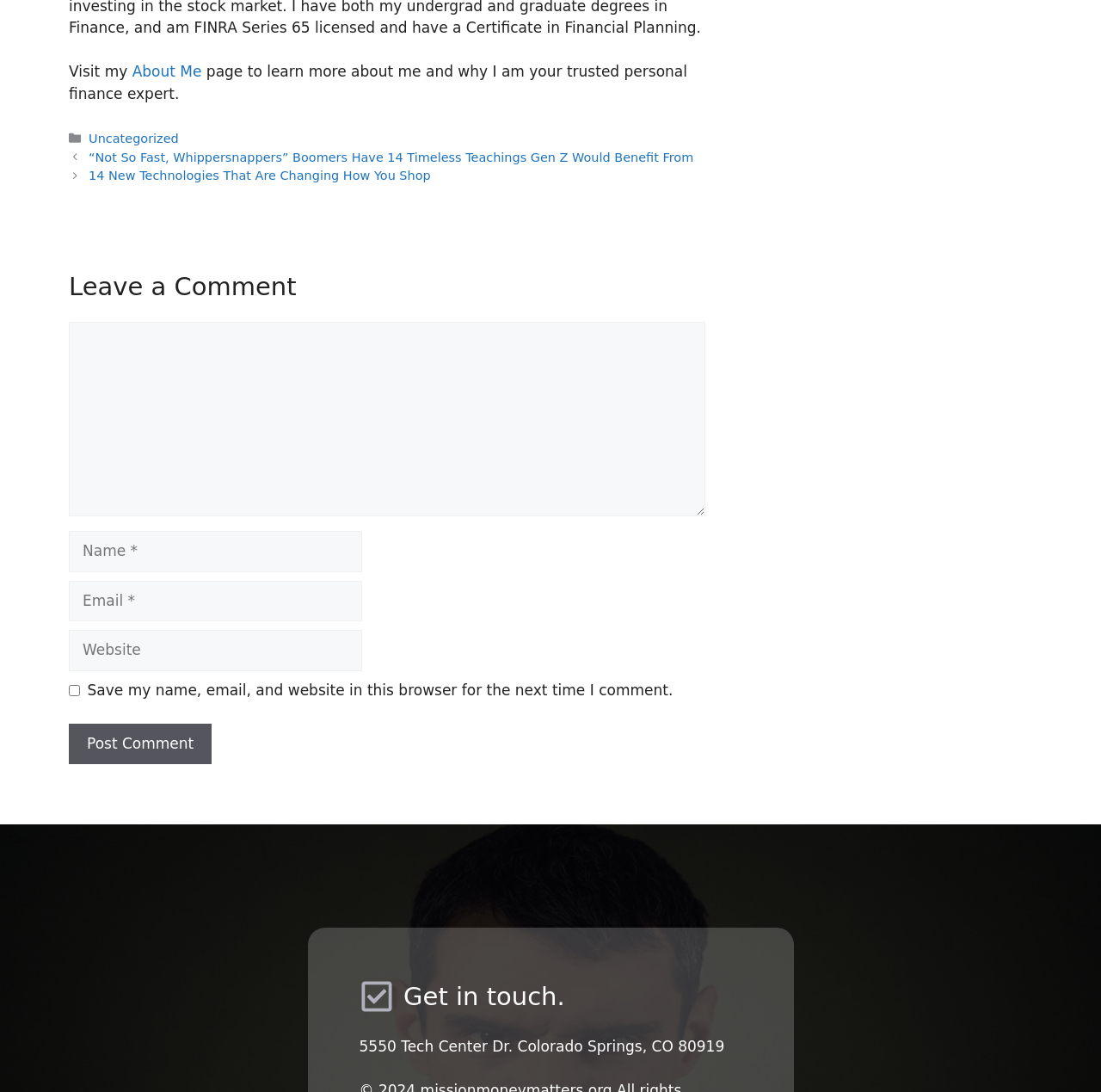Kindly provide the bounding box coordinates of the section you need to click on to fulfill the given instruction: "Leave a comment".

[0.062, 0.249, 0.641, 0.279]